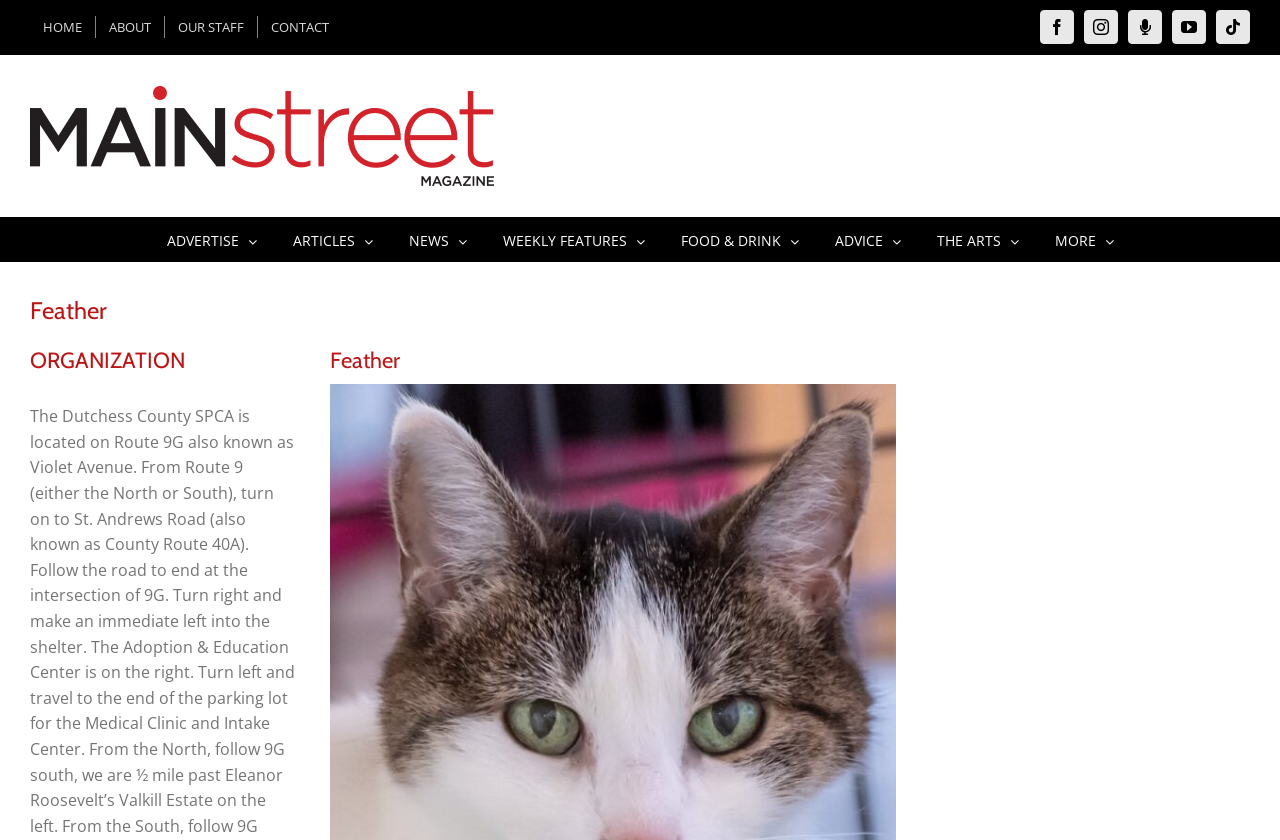Provide your answer in a single word or phrase: 
What is the name of the magazine?

Main Street Magazine